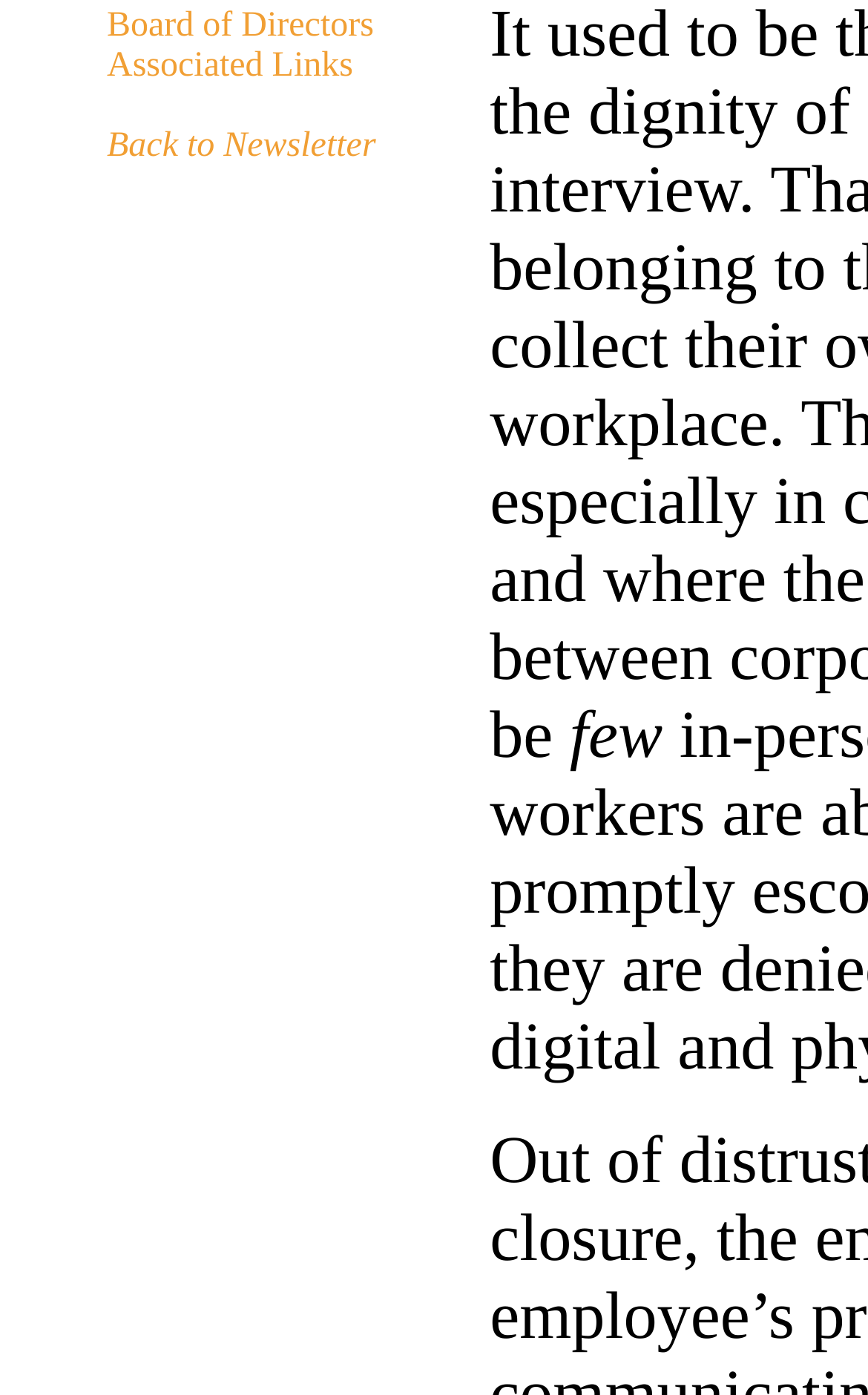Based on the provided description, "Associated Links", find the bounding box of the corresponding UI element in the screenshot.

[0.123, 0.034, 0.407, 0.061]